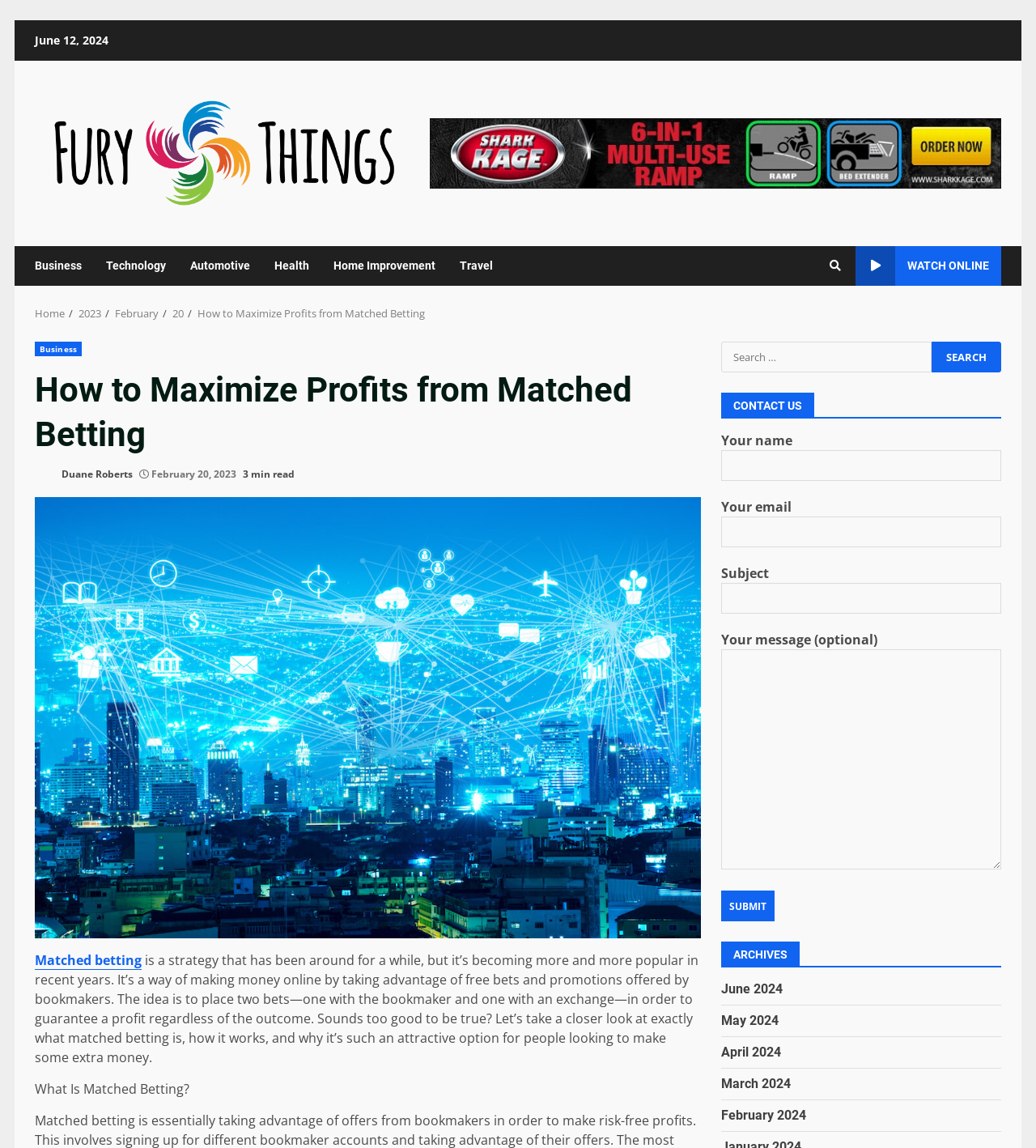Pinpoint the bounding box coordinates of the area that must be clicked to complete this instruction: "Read the article about matched betting".

[0.034, 0.829, 0.137, 0.845]